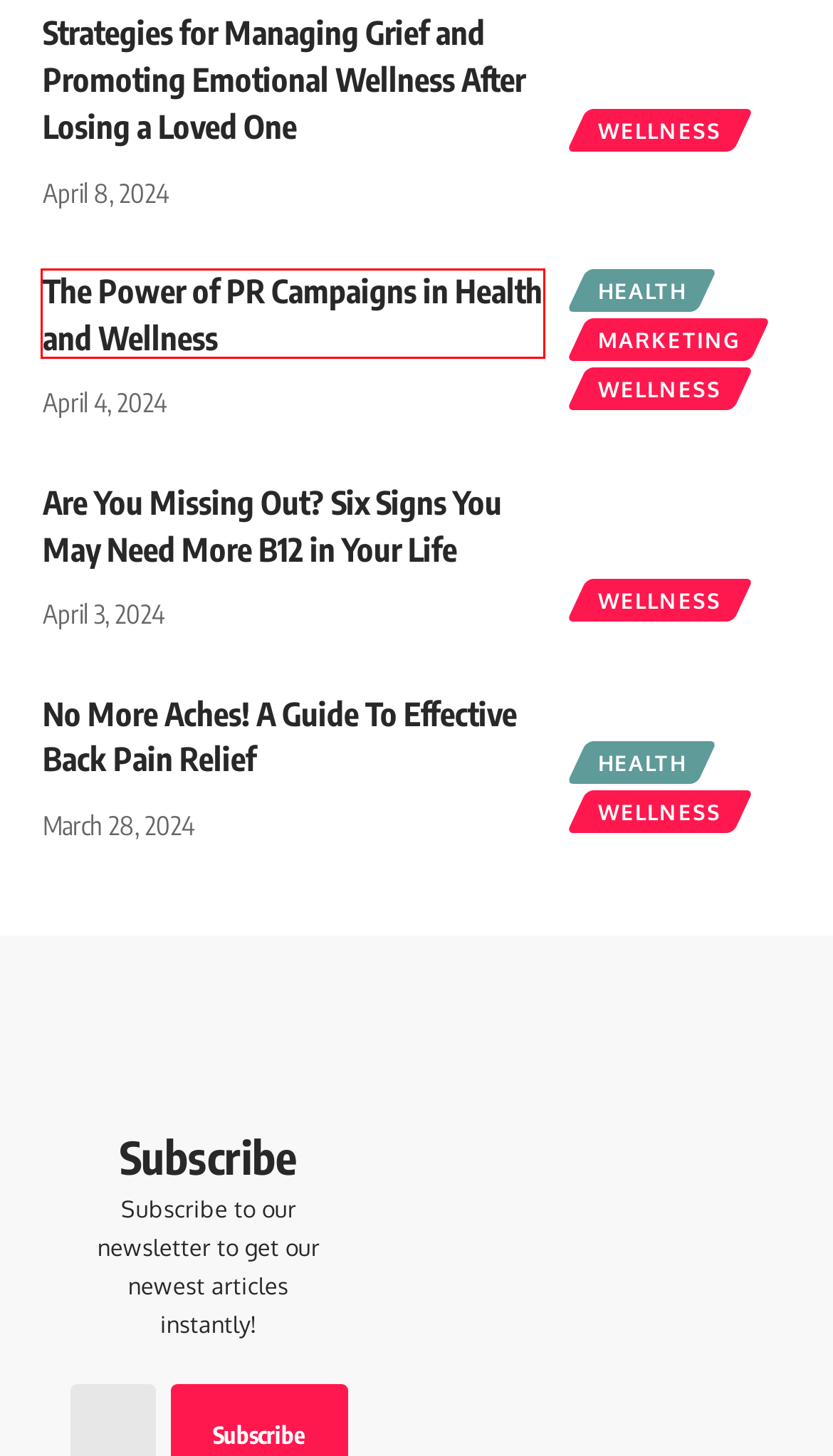Examine the screenshot of the webpage, which includes a red bounding box around an element. Choose the best matching webpage description for the page that will be displayed after clicking the element inside the red bounding box. Here are the candidates:
A. No More Aches! A Guide To Effective Back Pain Relief
B. The Longevity Diet: How Gut Health Influences Your Lifespan
C. Are You Missing Out? Six Signs You May Need More B12 in Your Life
D. The Power of Movement: Overcoming Injuries with Proven PT Techniques
E. The Power of PR Campaigns in Health and Wellness
F. Marketing Archives - Health Works Collective
G. Strategies for Managing Wellness after Losing a Loved One
H. Health Archives - Health Works Collective

E